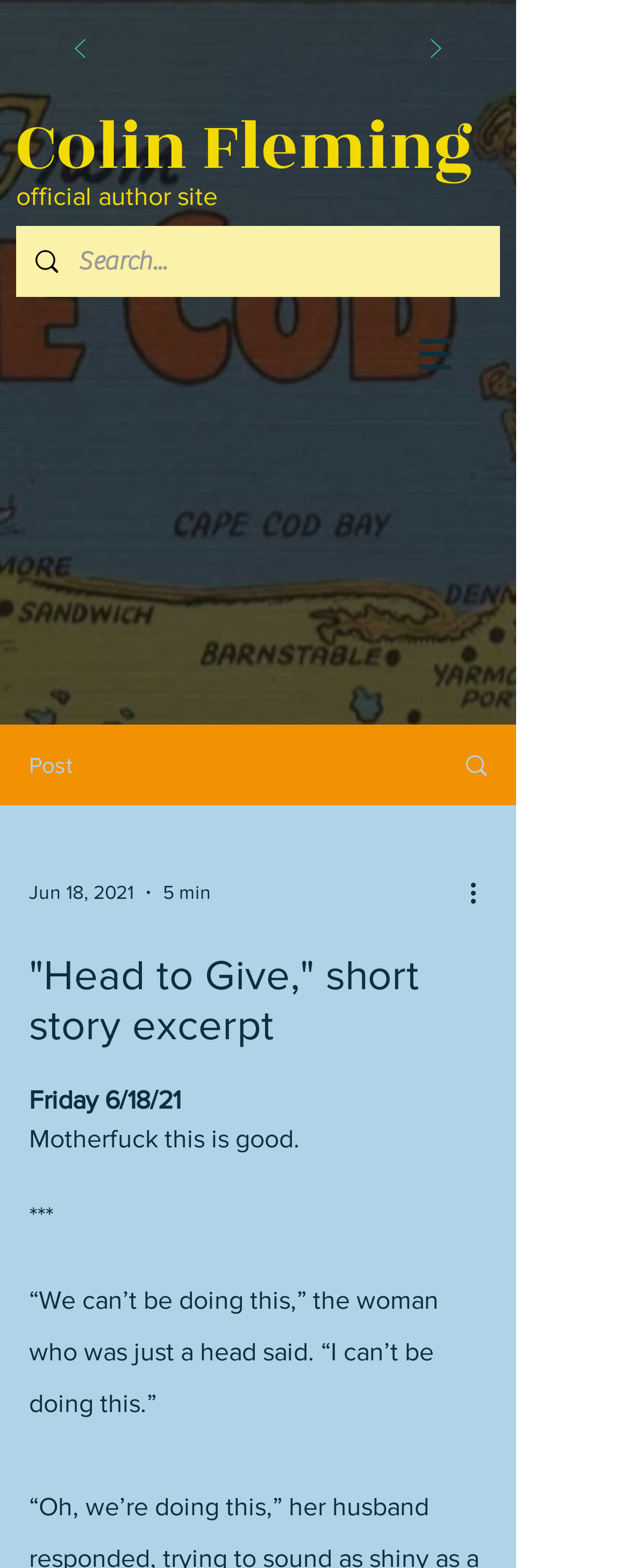What is the title of the short story?
Please provide a single word or phrase answer based on the image.

Head to Give